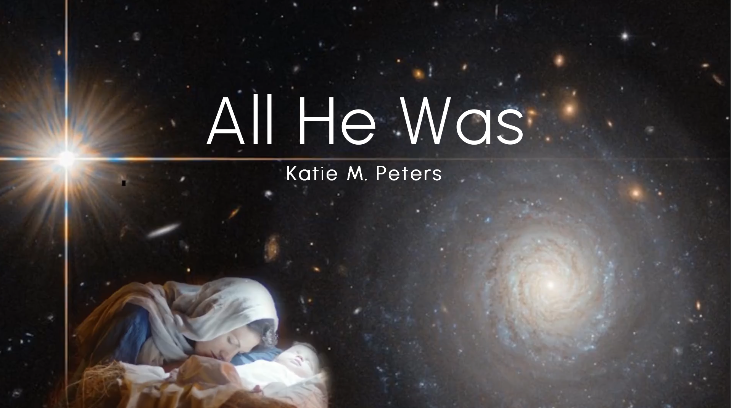Give a succinct answer to this question in a single word or phrase: 
What is the celestial depiction in the background?

The galaxy